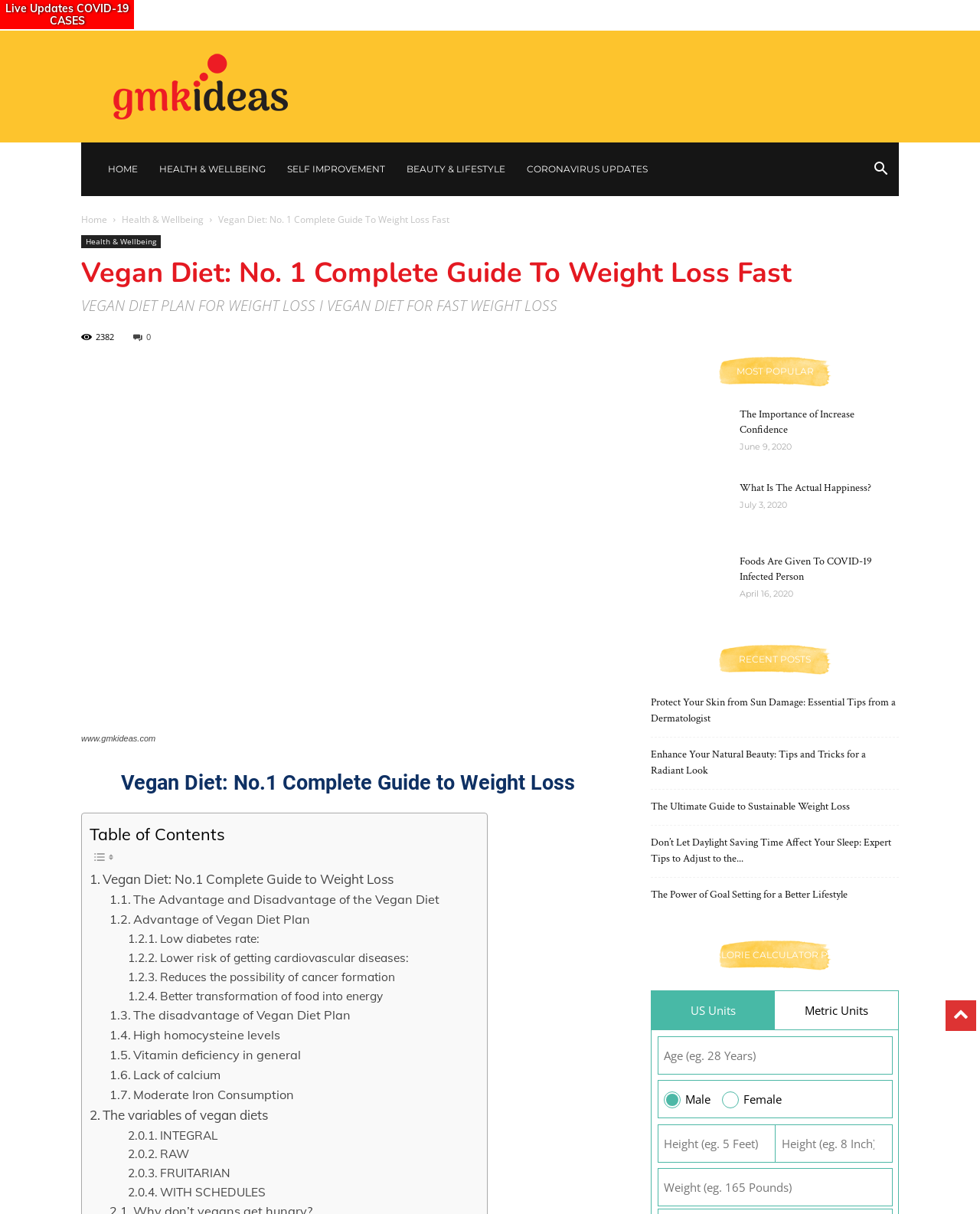Please specify the bounding box coordinates of the clickable region necessary for completing the following instruction: "Click on the 'HOME' link". The coordinates must consist of four float numbers between 0 and 1, i.e., [left, top, right, bottom].

[0.099, 0.117, 0.152, 0.162]